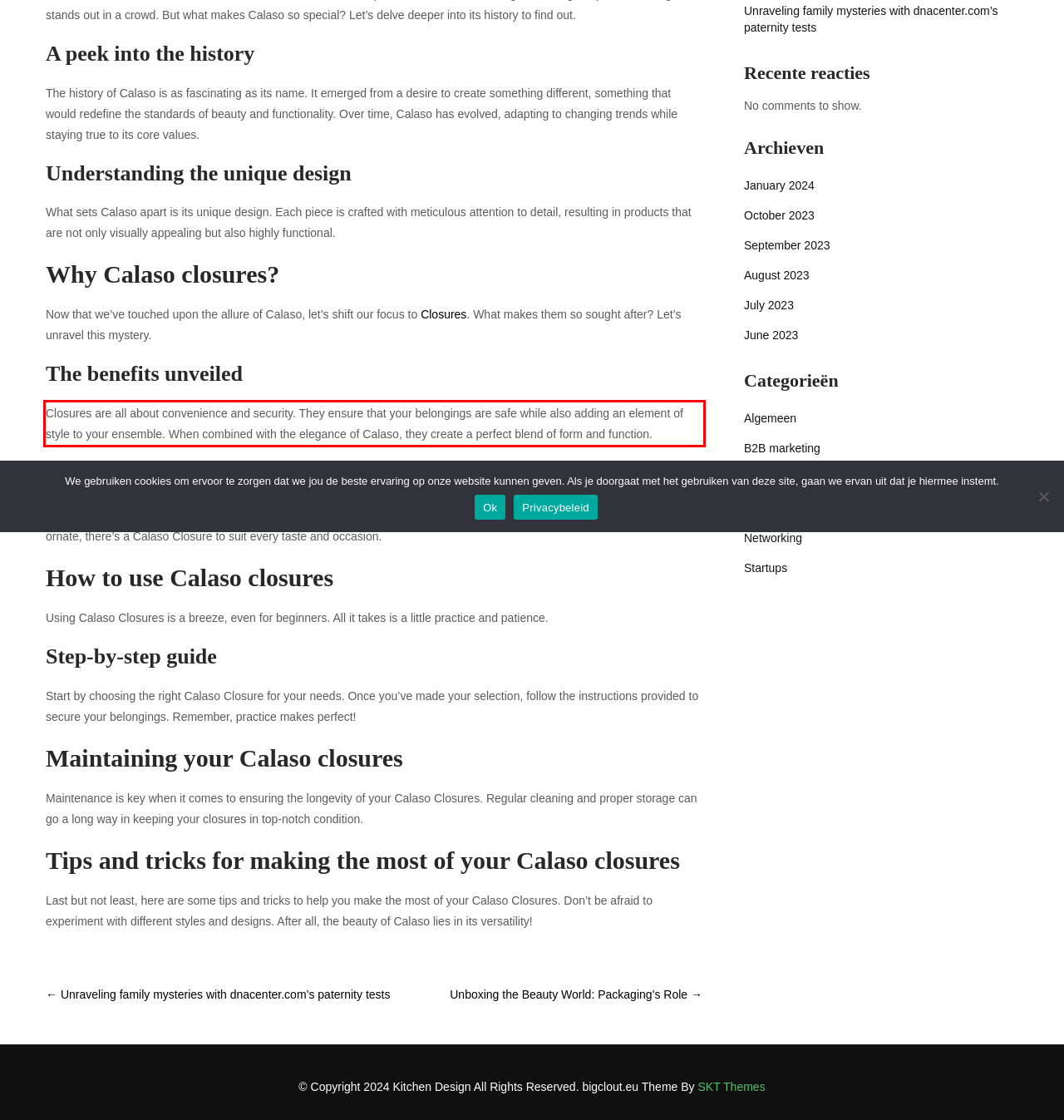You are given a screenshot with a red rectangle. Identify and extract the text within this red bounding box using OCR.

Closures are all about convenience and security. They ensure that your belongings are safe while also adding an element of style to your ensemble. When combined with the elegance of Calaso, they create a perfect blend of form and function.